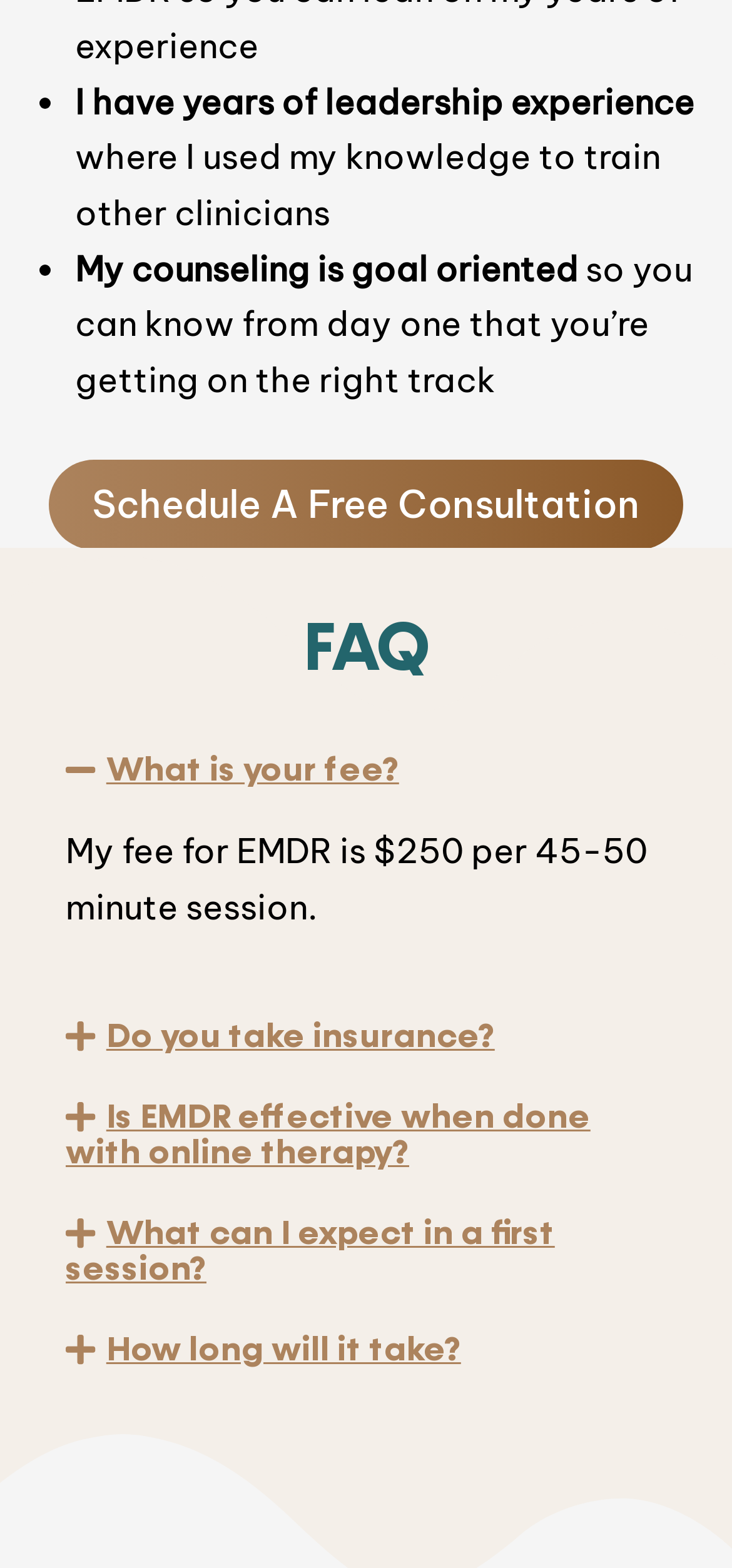Reply to the question with a single word or phrase:
What is the purpose of the first session?

To get on the right track